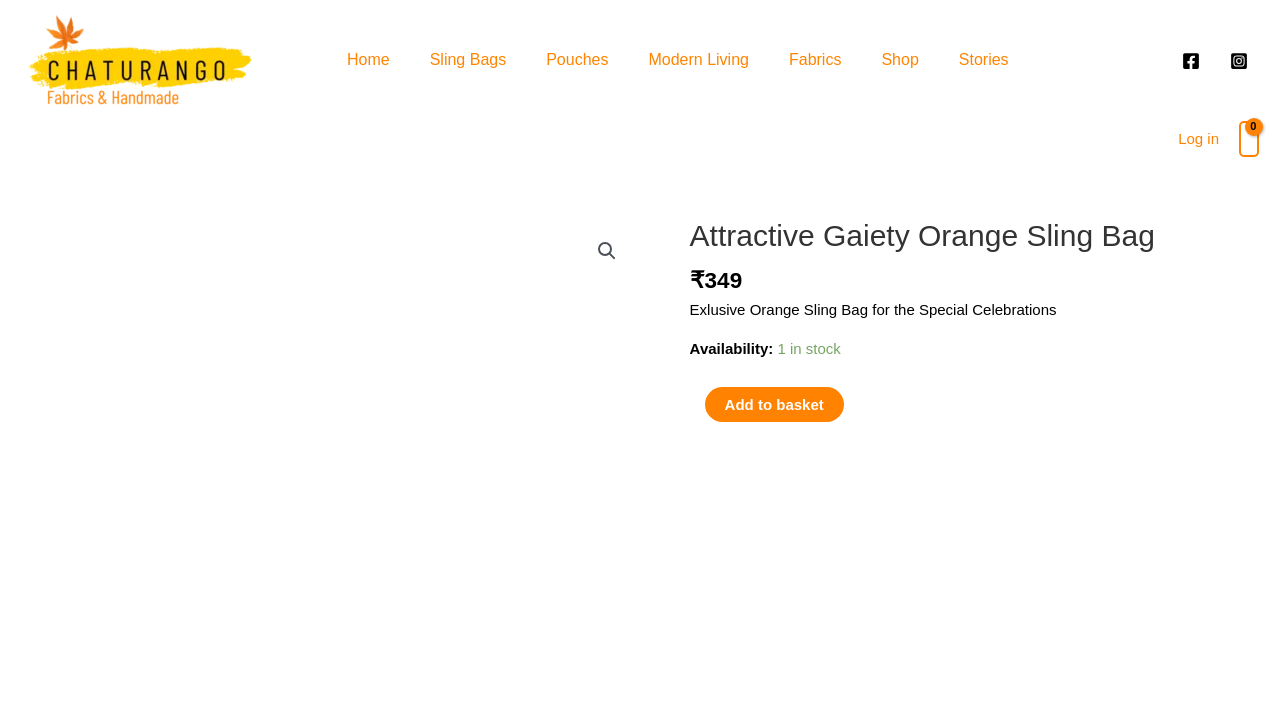Extract the top-level heading from the webpage and provide its text.

Attractive Gaiety Orange Sling Bag